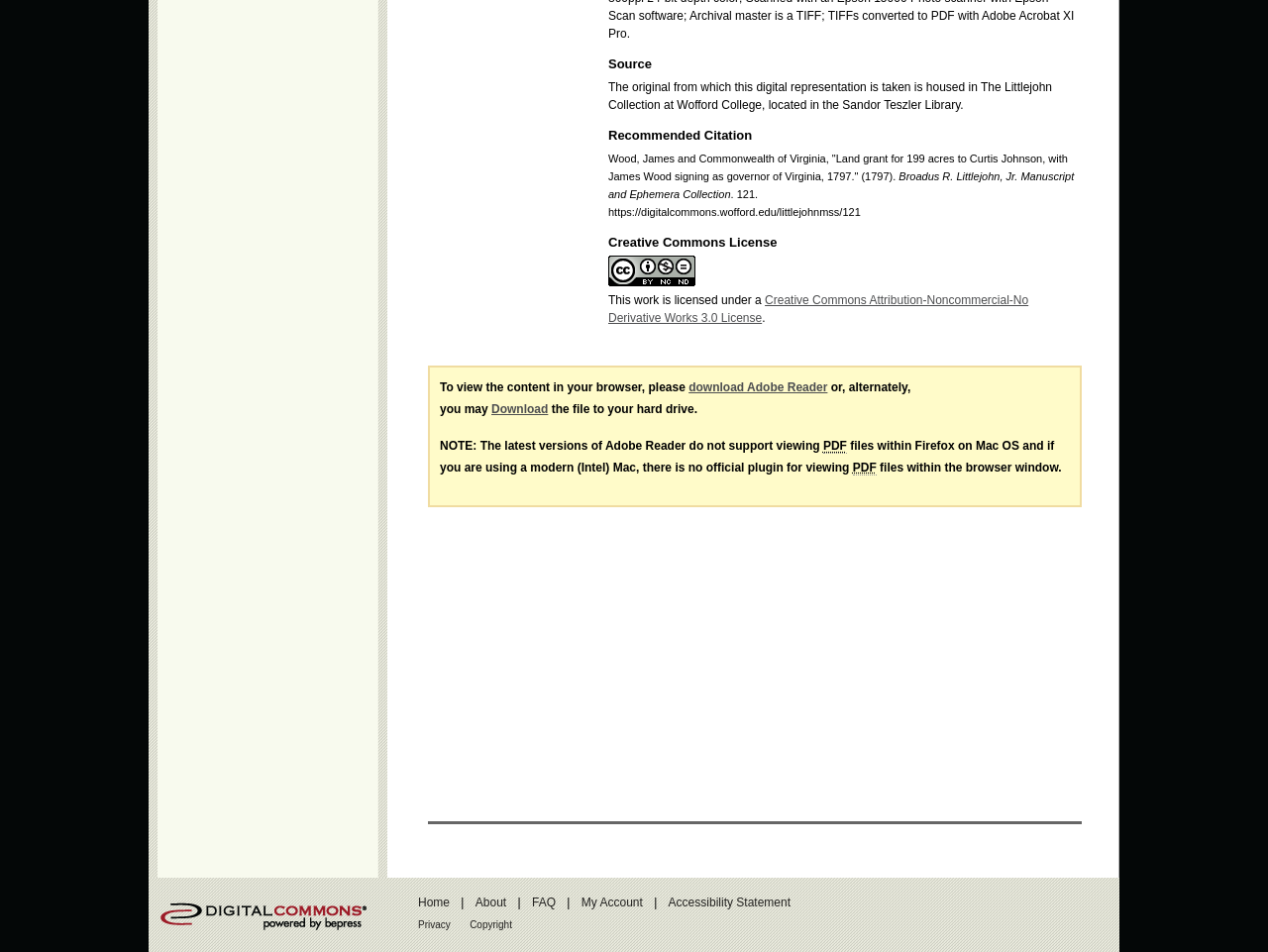Can you specify the bounding box coordinates for the region that should be clicked to fulfill this instruction: "Go to Home".

[0.33, 0.941, 0.355, 0.956]